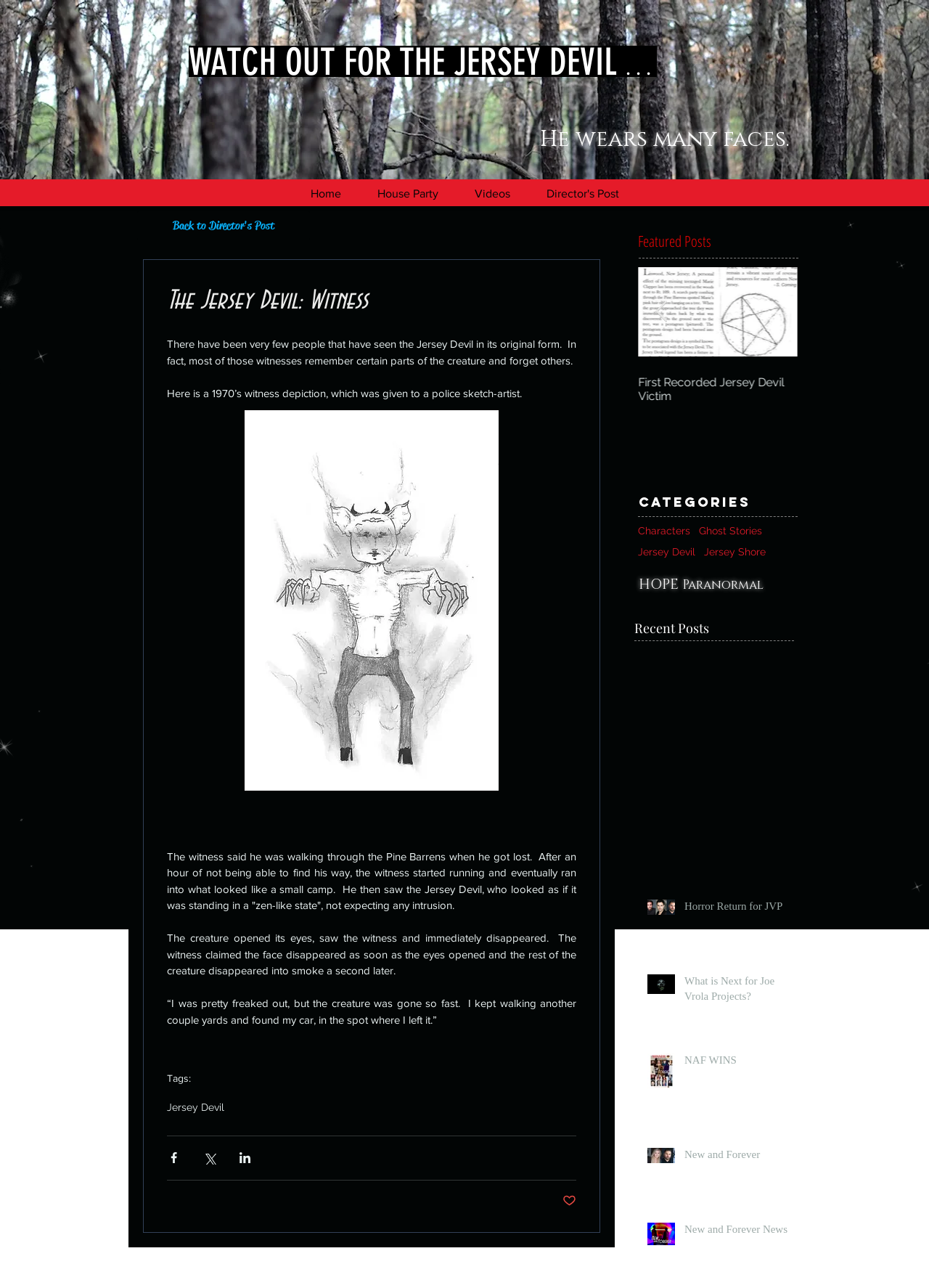Craft a detailed narrative of the webpage's structure and content.

The webpage is about the Jersey Devil, a mythical creature, and features various articles, images, and links related to the topic. At the top of the page, there is a heading "WATCH OUT FOR THE JERSEY DEVIL..." followed by another heading "He wears many faces." Below these headings, there is a navigation menu with links to "Home", "House Party", "Videos", and "Director's Post".

The main content of the page is an article about the Jersey Devil, which includes a heading "The Jersey Devil: Witness" and several paragraphs of text describing the creature and its encounters with humans. The article is accompanied by an image, which is likely a depiction of the Jersey Devil.

To the right of the article, there is a section titled "Featured Posts" that lists several articles with images and links to read more. These articles appear to be related to the Jersey Devil and other paranormal topics.

Below the article, there are several sections, including "Categories" with links to topics like "Characters", "Ghost Stories", and "Jersey Devil", and "Recent Posts" with links to articles about horror and paranormal topics.

Throughout the page, there are various buttons and links to share content on social media platforms like Facebook, Twitter, and LinkedIn. There are also images and icons scattered throughout the page, including a Facebook icon, a Twitter icon, and a LinkedIn icon.

Overall, the webpage appears to be a blog or news site focused on the Jersey Devil and other paranormal topics, with a mix of articles, images, and links to related content.